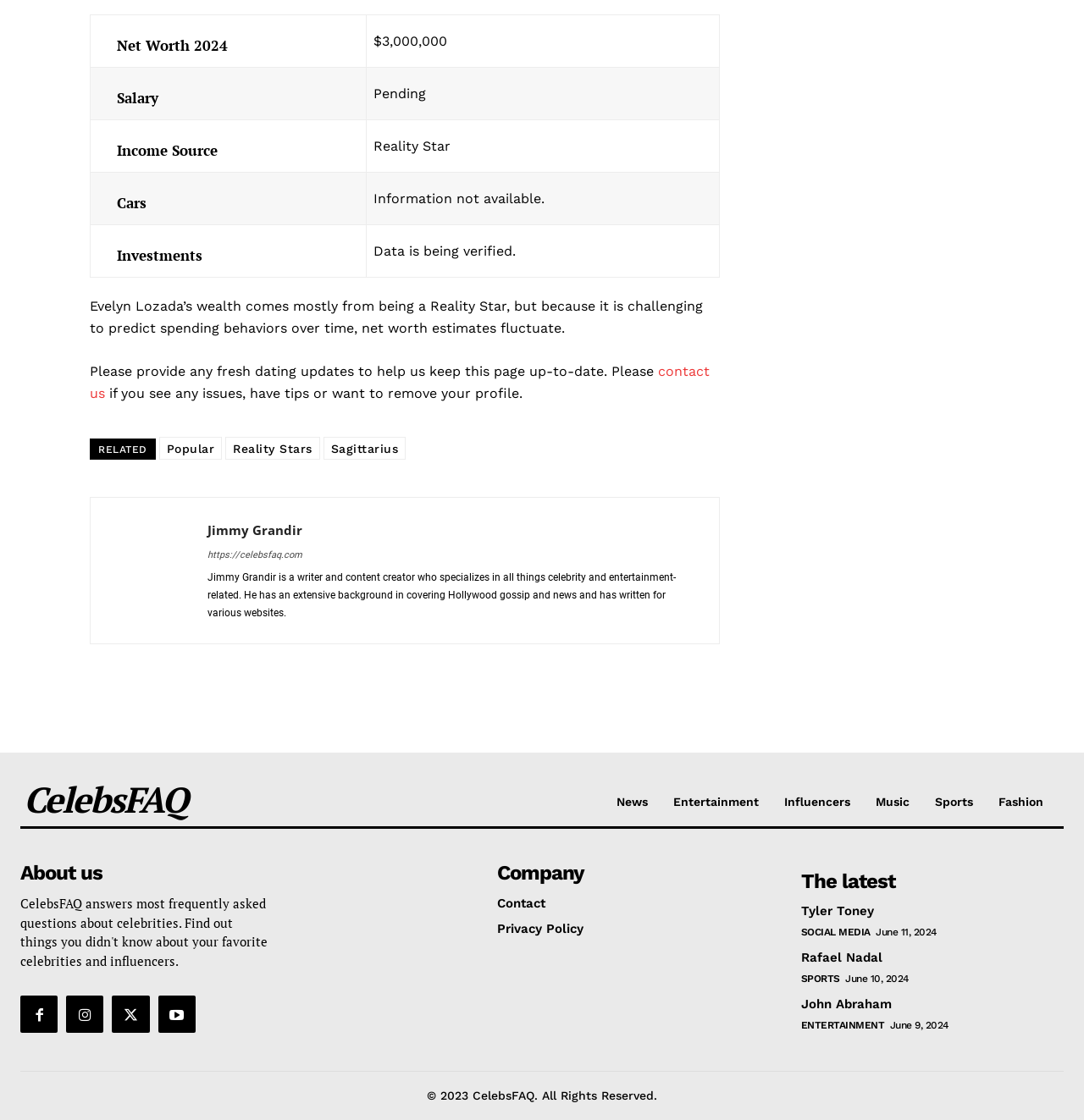What is the name of the website?
Refer to the image and provide a one-word or short phrase answer.

CelebsFAQ